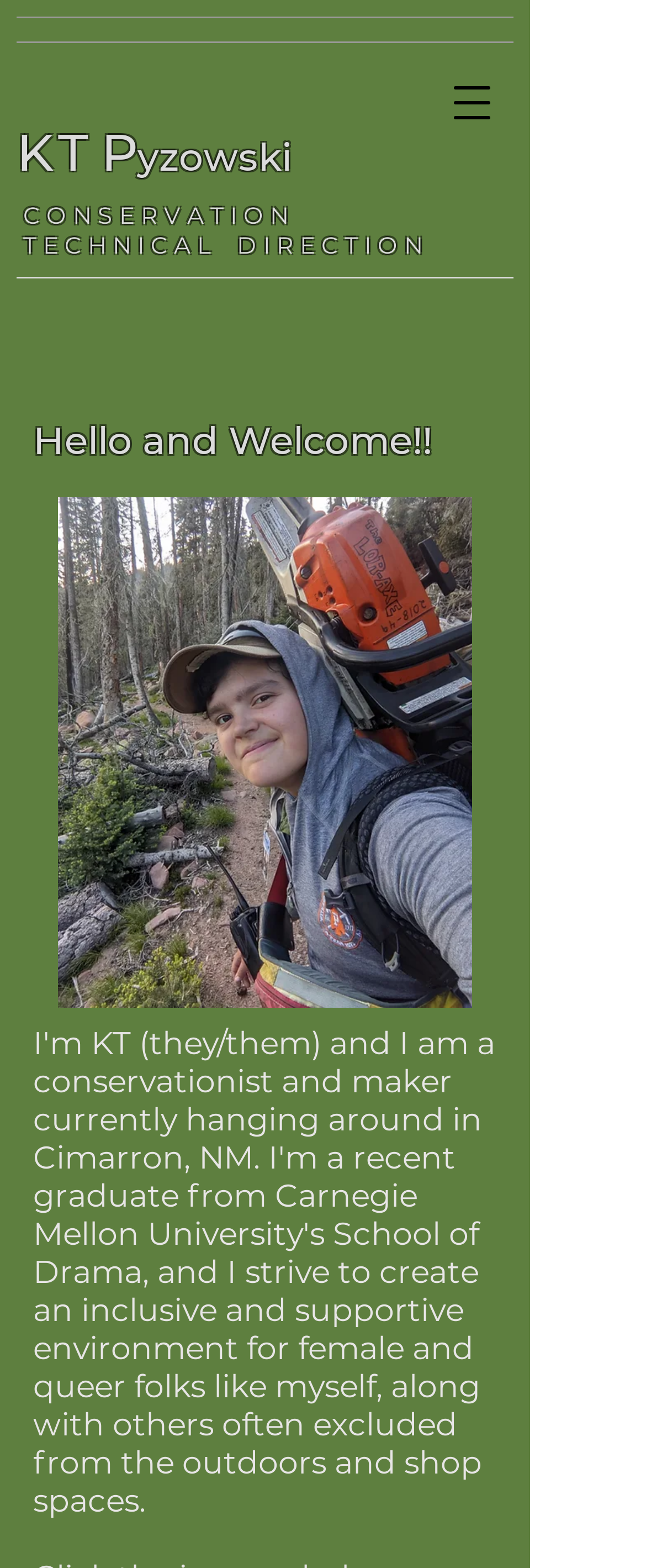How many images are on the webpage?
By examining the image, provide a one-word or phrase answer.

2